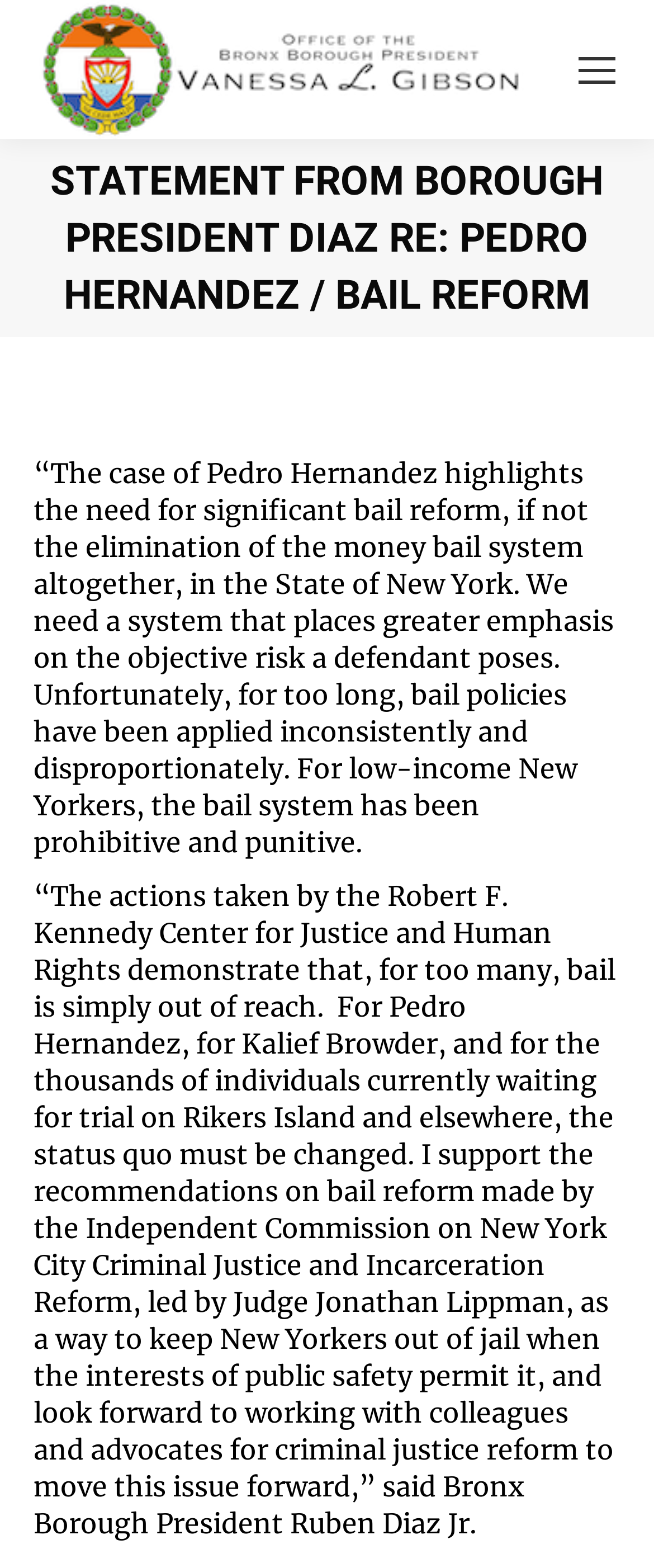What is the topic of the statement?
Please respond to the question with a detailed and thorough explanation.

I determined the topic by analyzing the text content of the webpage, particularly the heading element and the StaticText elements, which repeatedly mention 'bail reform' and related concepts.